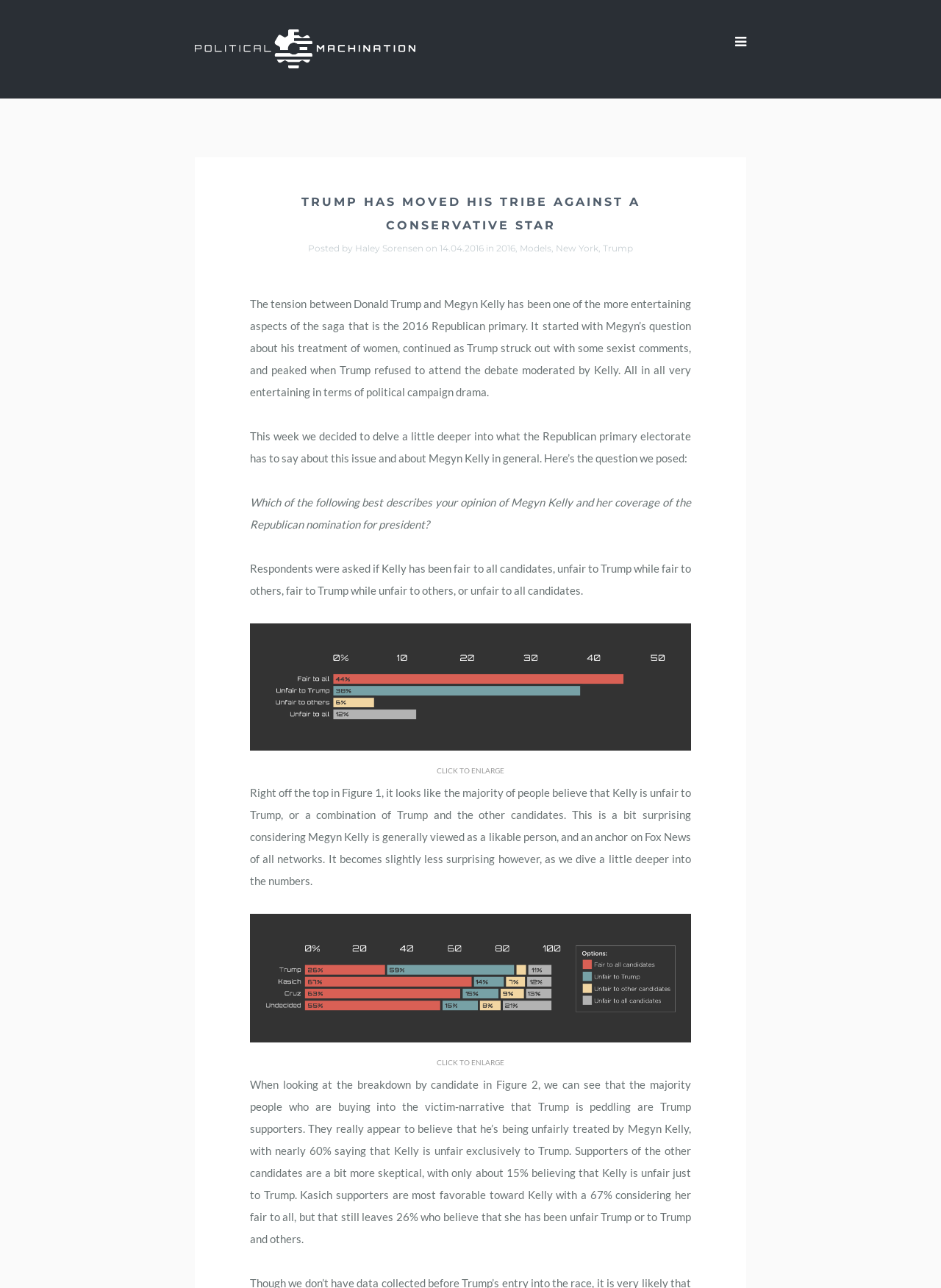Find the bounding box coordinates for the UI element whose description is: "Trump". The coordinates should be four float numbers between 0 and 1, in the format [left, top, right, bottom].

[0.641, 0.188, 0.673, 0.197]